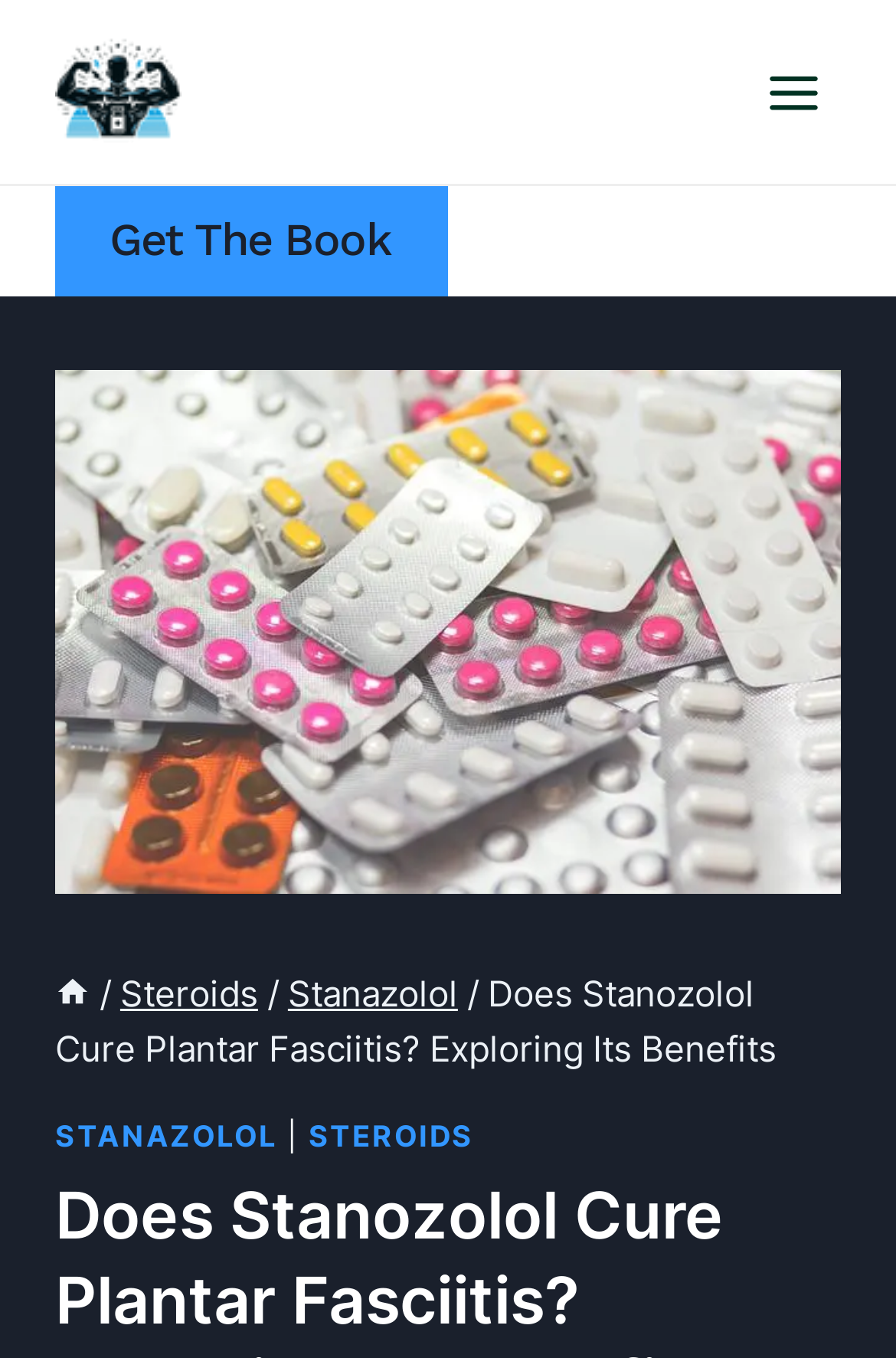What is the name of the steroid being discussed?
Respond to the question with a single word or phrase according to the image.

Stanozolol